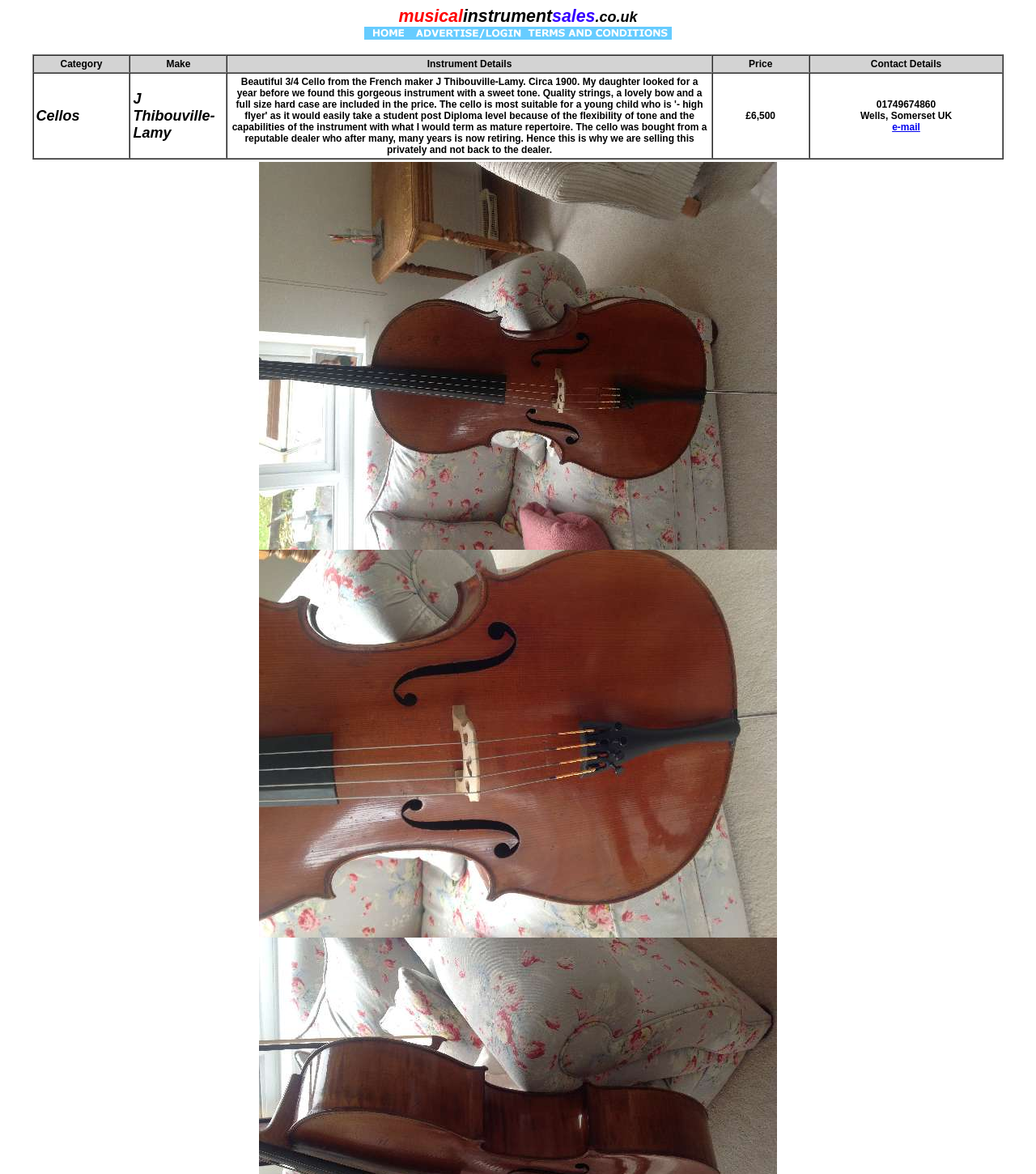What is the contact method for the instrument seller?
Refer to the image and respond with a one-word or short-phrase answer.

Phone and email